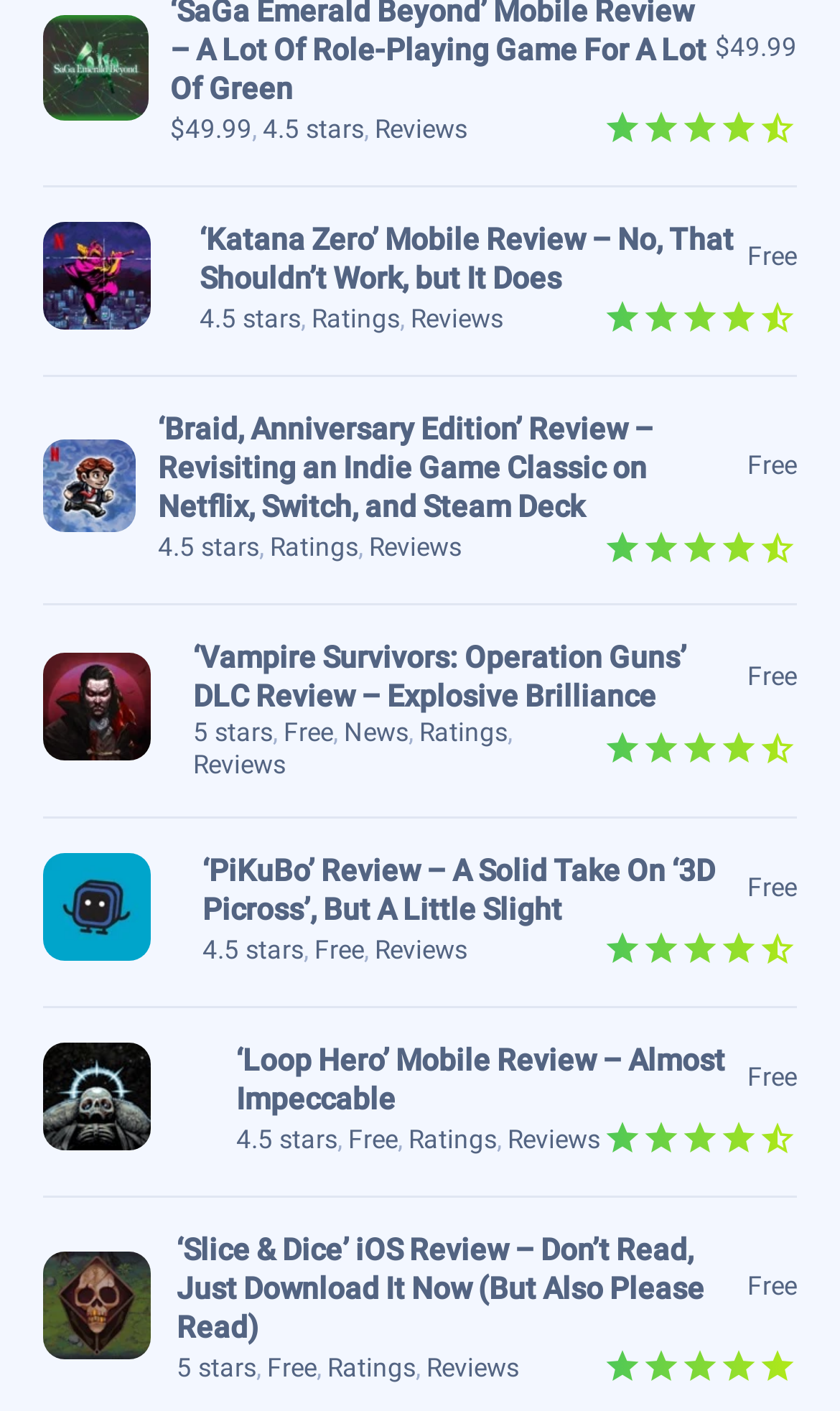Please analyze the image and provide a thorough answer to the question:
What is the price of the first game?

The first game is 'Katana Zero' and its price is mentioned as '$49.99' on the webpage.